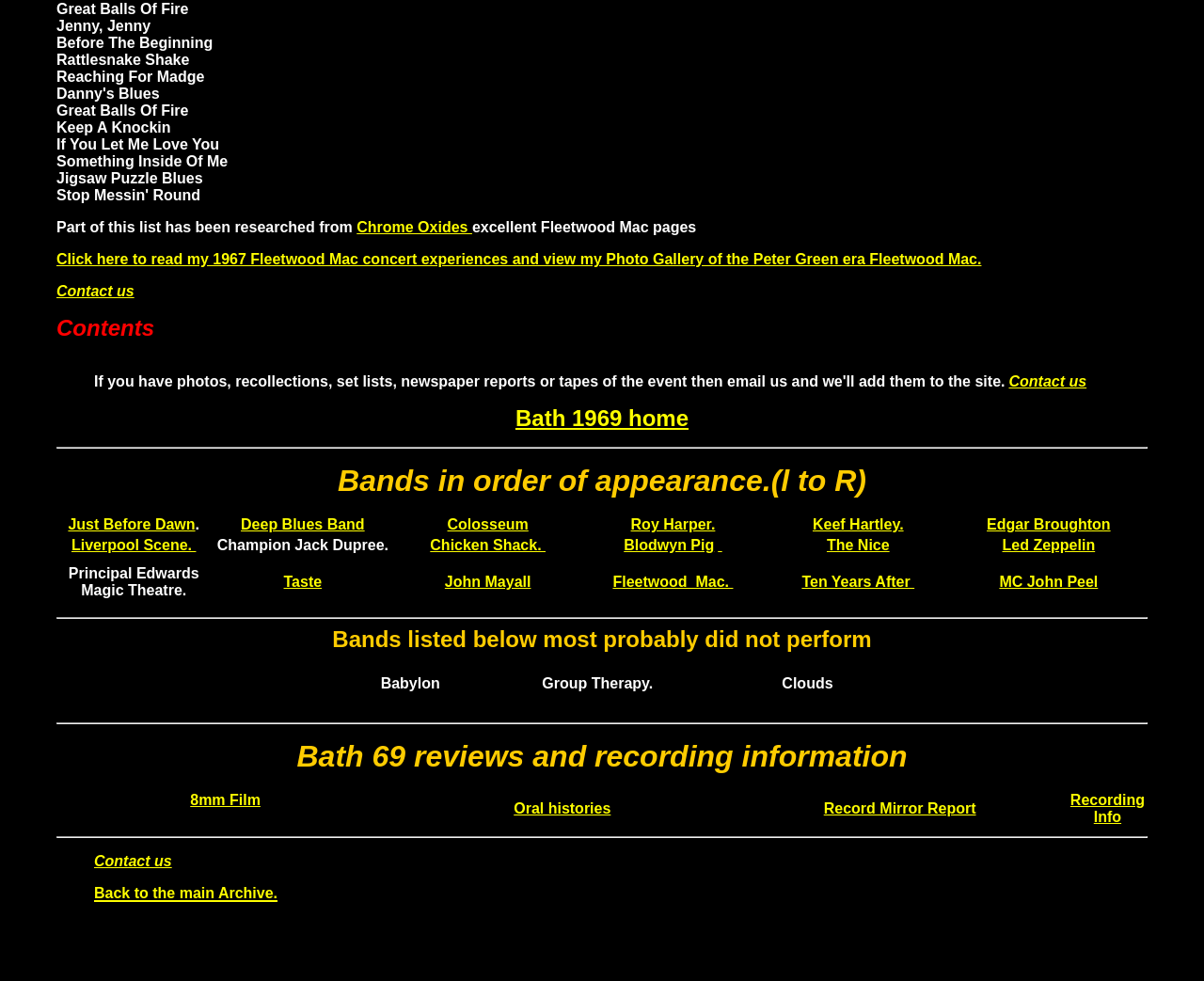Find the bounding box coordinates for the area that must be clicked to perform this action: "Click on the link to Chrome Oxides".

[0.296, 0.223, 0.392, 0.24]